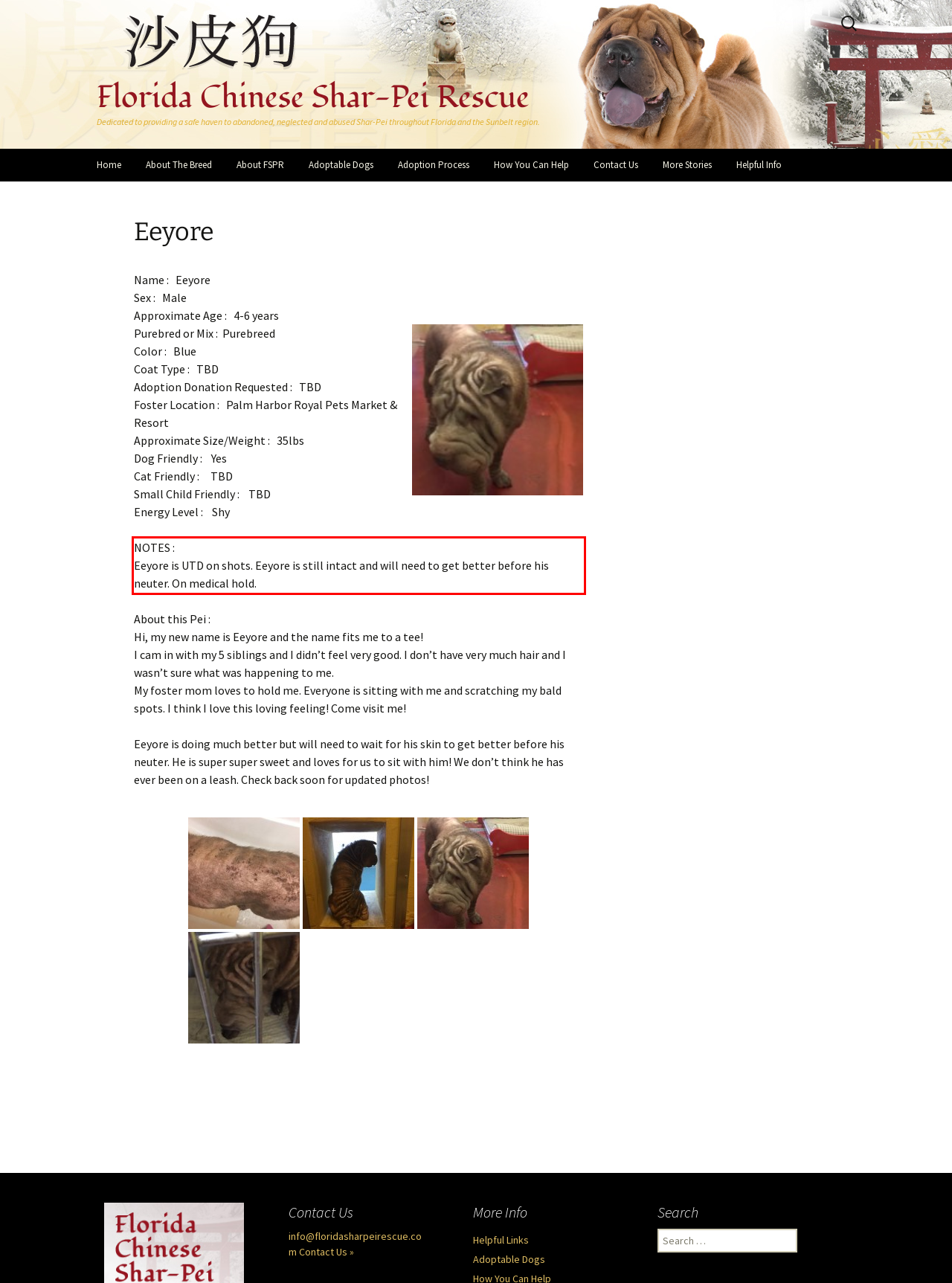You are presented with a webpage screenshot featuring a red bounding box. Perform OCR on the text inside the red bounding box and extract the content.

NOTES : Eeyore is UTD on shots. Eeyore is still intact and will need to get better before his neuter. On medical hold.